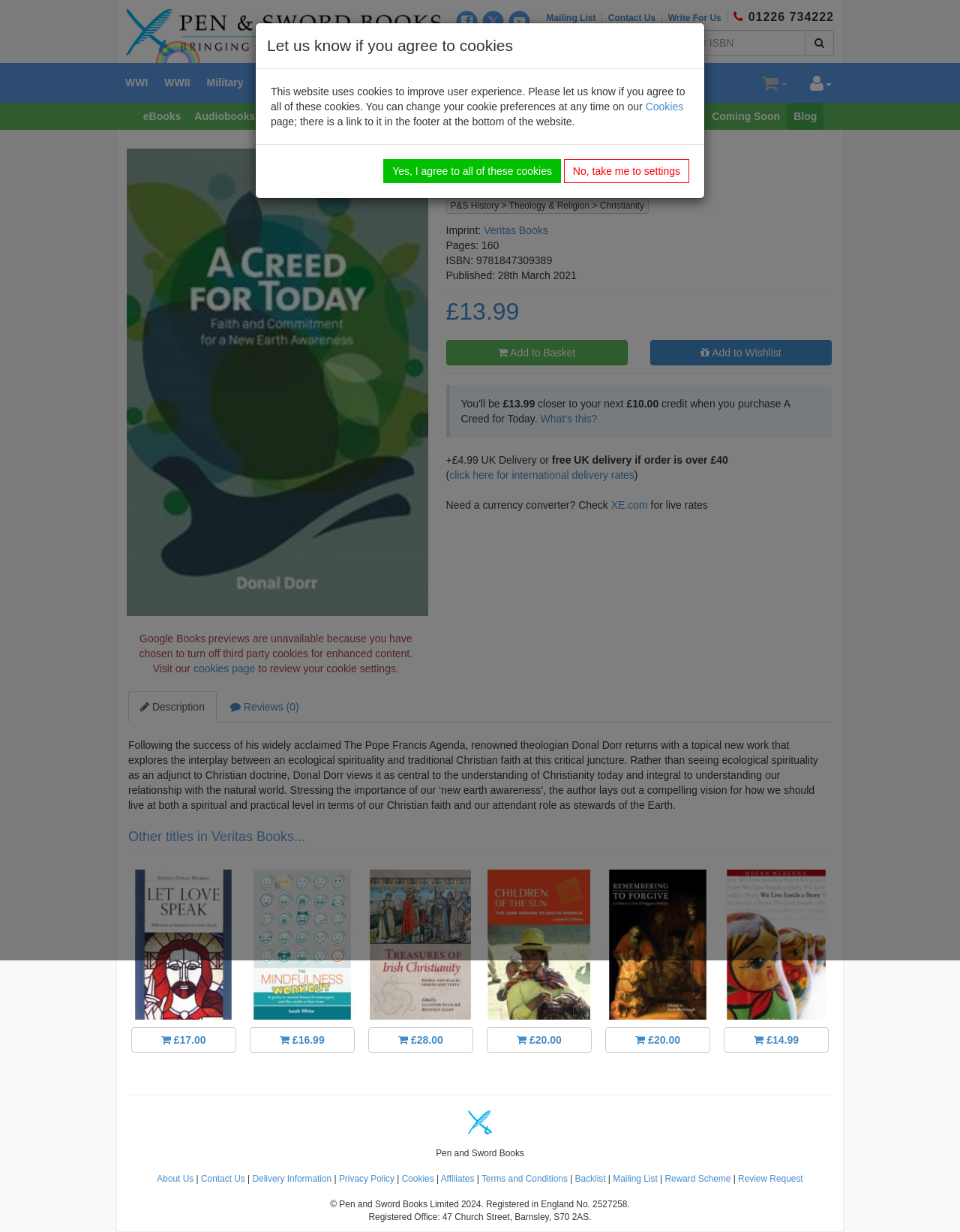Who wrote this book?
Give a one-word or short phrase answer based on the image.

Donal Dorr